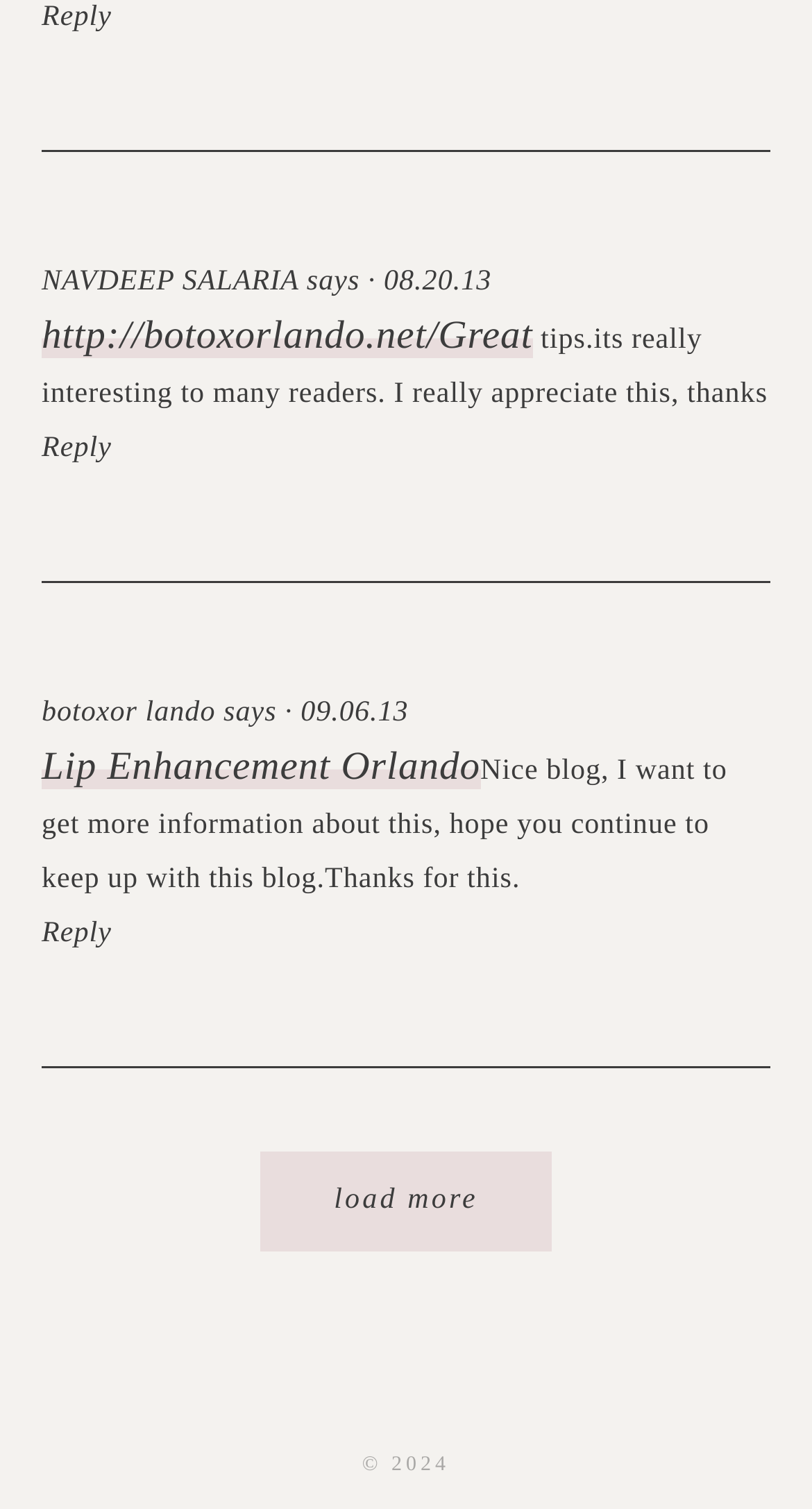Respond with a single word or phrase for the following question: 
How many lipsticks are mentioned in the webpage?

3